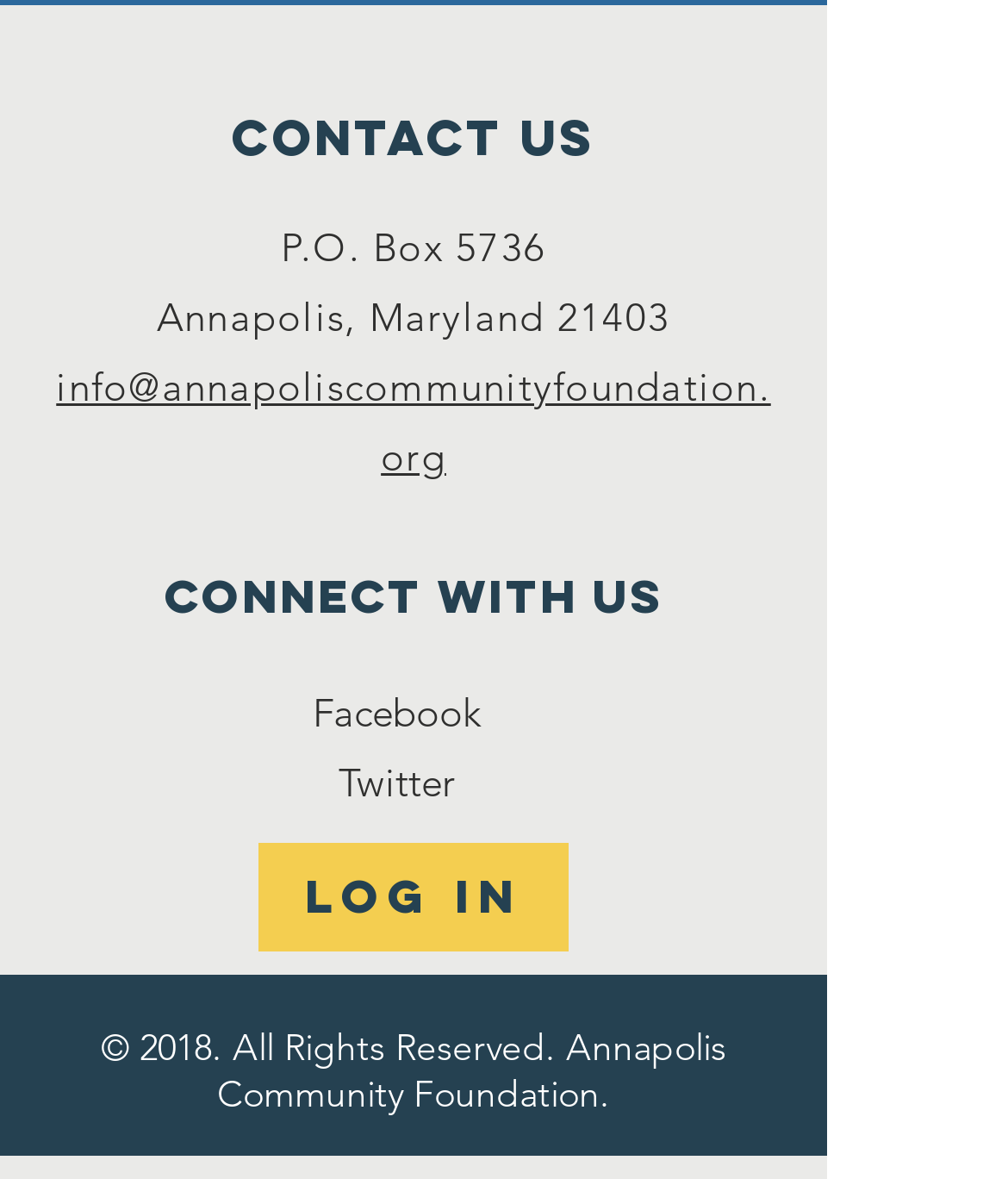What is the organization's mailing address?
Look at the image and provide a short answer using one word or a phrase.

P.O. Box 5736, Annapolis, Maryland 21403